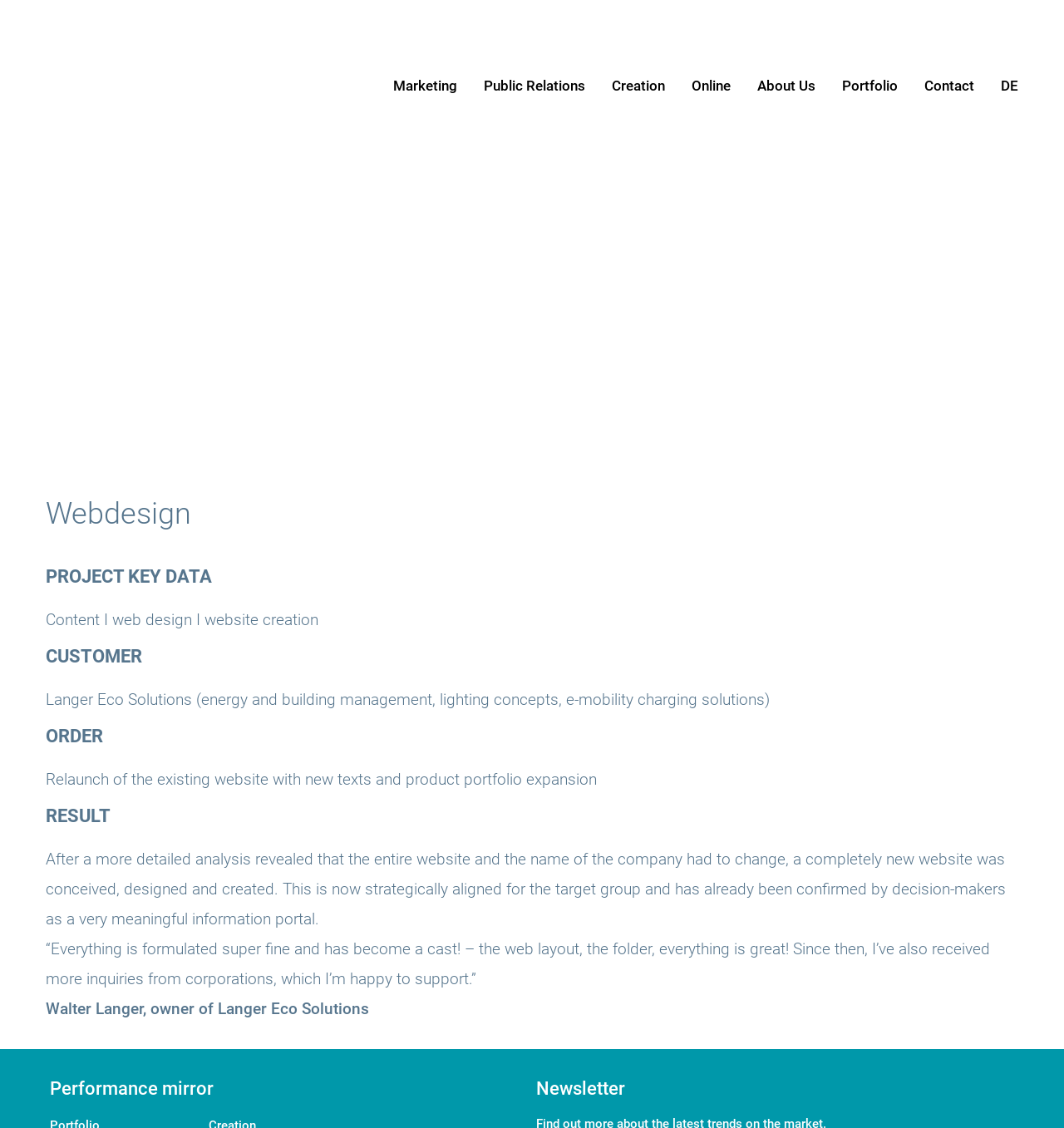Identify the bounding box coordinates of the specific part of the webpage to click to complete this instruction: "View excerpts from John Medvec's case file".

None